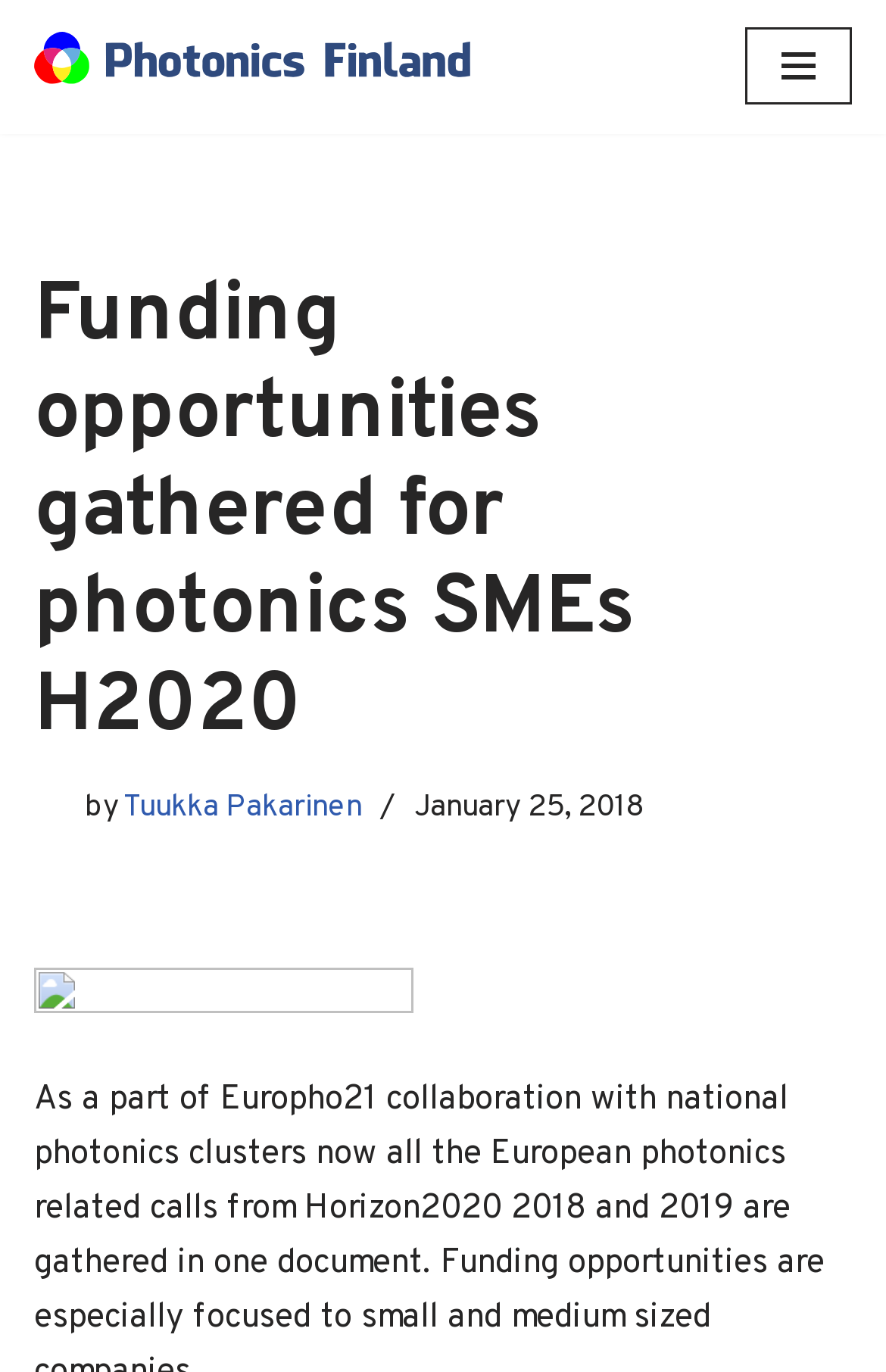Given the following UI element description: "Skip to content", find the bounding box coordinates in the webpage screenshot.

[0.0, 0.053, 0.077, 0.086]